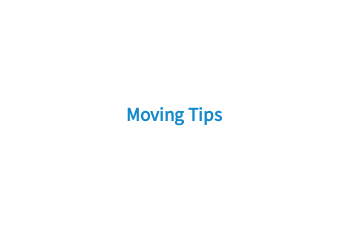Explain the image thoroughly, mentioning every notable detail.

This image features the phrase "Moving Tips" prominently displayed in a clear, blue font against a white background. It serves as a header or title for a section focused on providing practical advice and strategies related to the moving process. The simplicity of the design emphasizes the importance of the information to follow, which is likely aimed at helping individuals navigate their relocation, whether they're moving to a new home or adjusting to a different living situation. This section is part of a broader discussion that encompasses various aspects of apartment living, including categories such as Japanese apartment life and interior design.